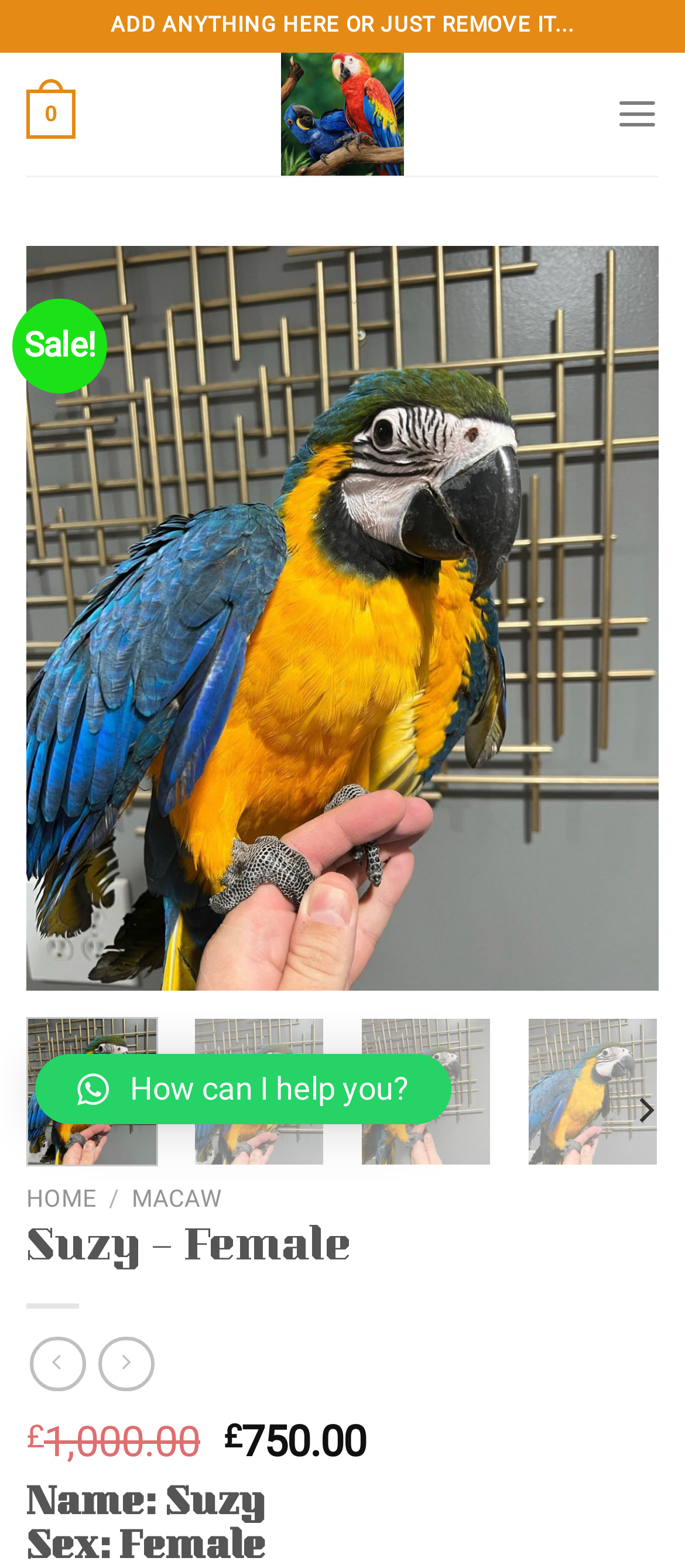What is the function of the 'Previous' and 'Next' buttons? Refer to the image and provide a one-word or short phrase answer.

Navigation